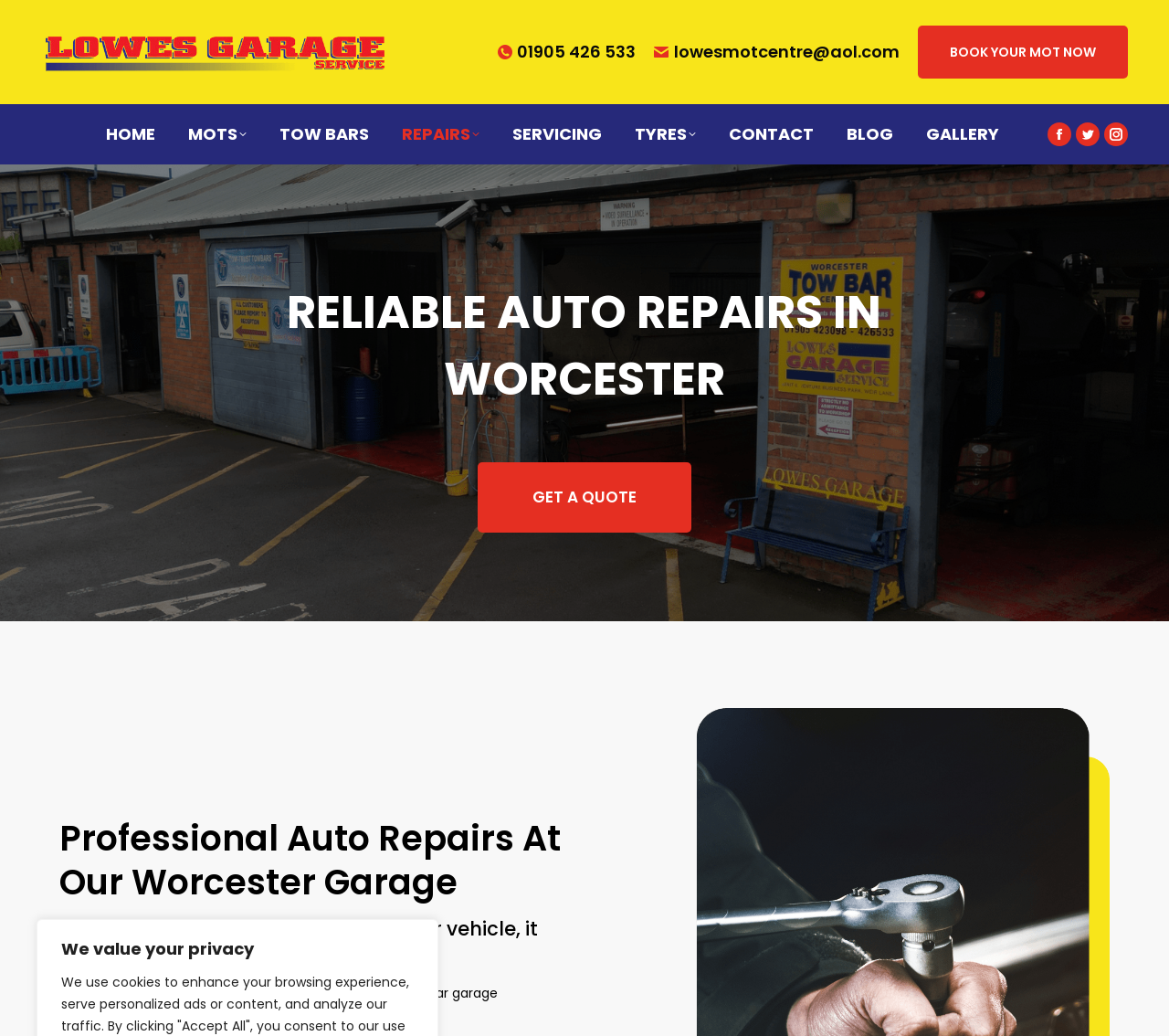Determine the bounding box coordinates for the element that should be clicked to follow this instruction: "Get a quote". The coordinates should be given as four float numbers between 0 and 1, in the format [left, top, right, bottom].

[0.409, 0.446, 0.591, 0.514]